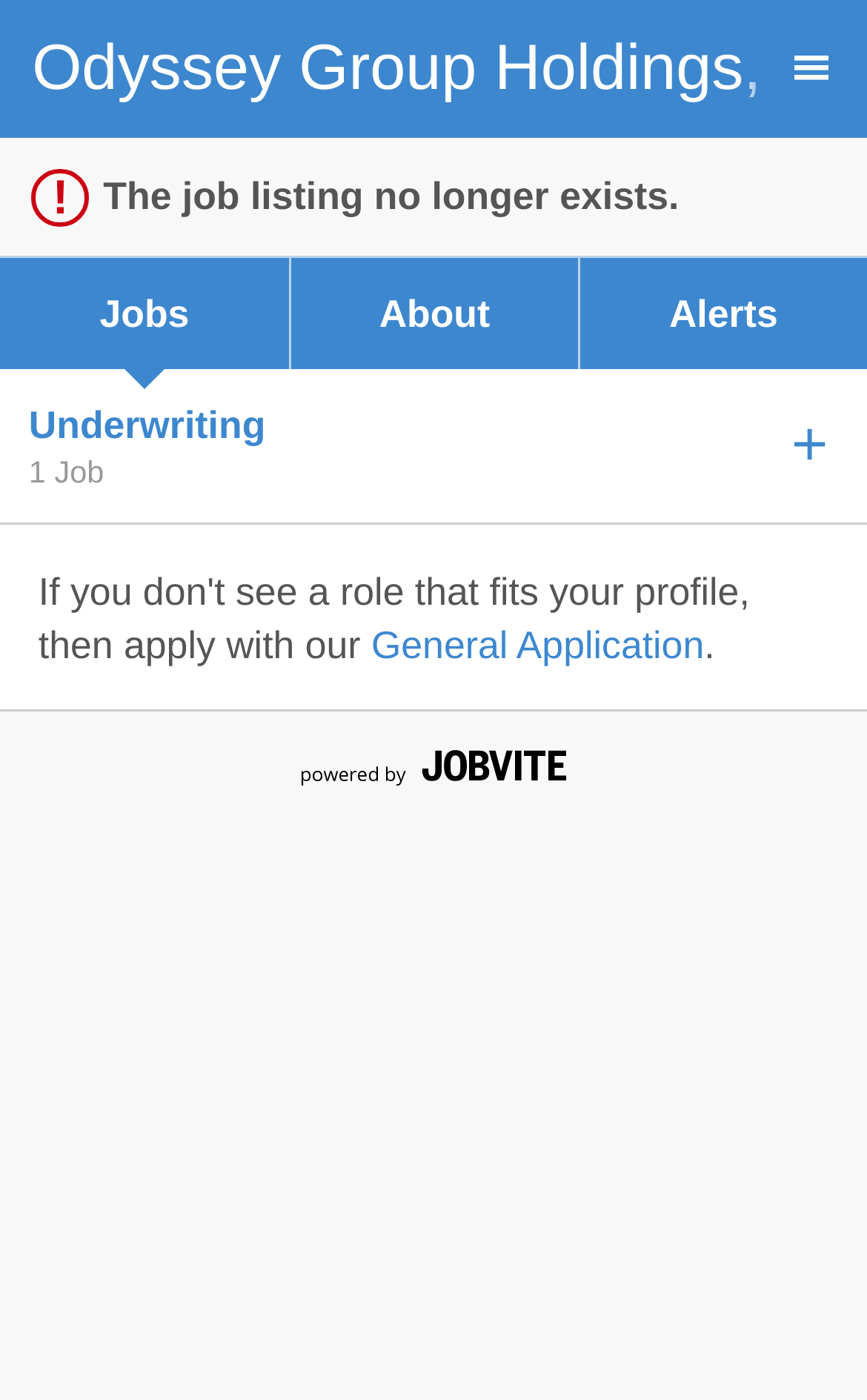Using the provided element description: "Underwriting 1 Job", determine the bounding box coordinates of the corresponding UI element in the screenshot.

[0.0, 0.264, 1.0, 0.375]